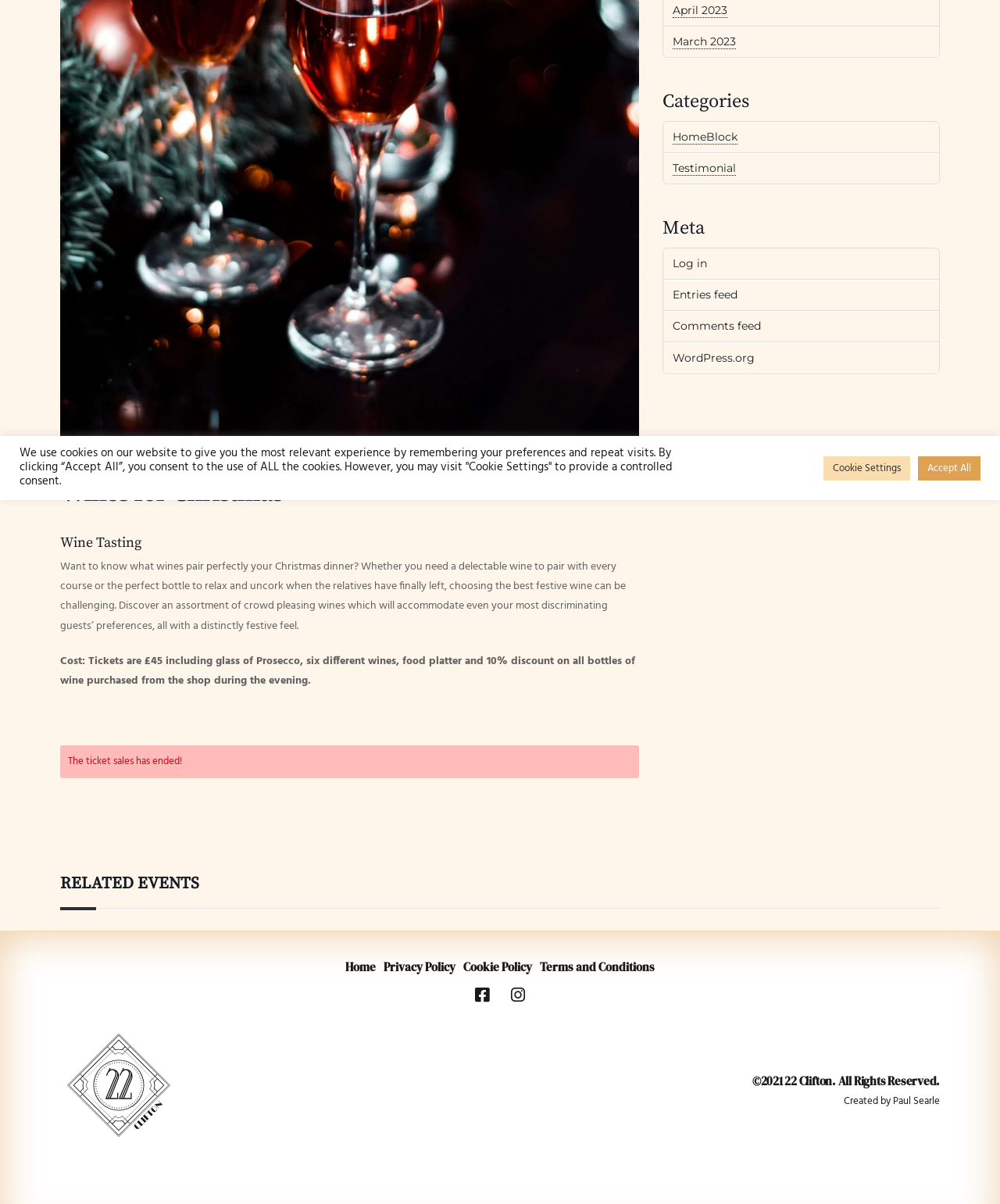Calculate the bounding box coordinates for the UI element based on the following description: "Testimonial". Ensure the coordinates are four float numbers between 0 and 1, i.e., [left, top, right, bottom].

[0.672, 0.134, 0.736, 0.146]